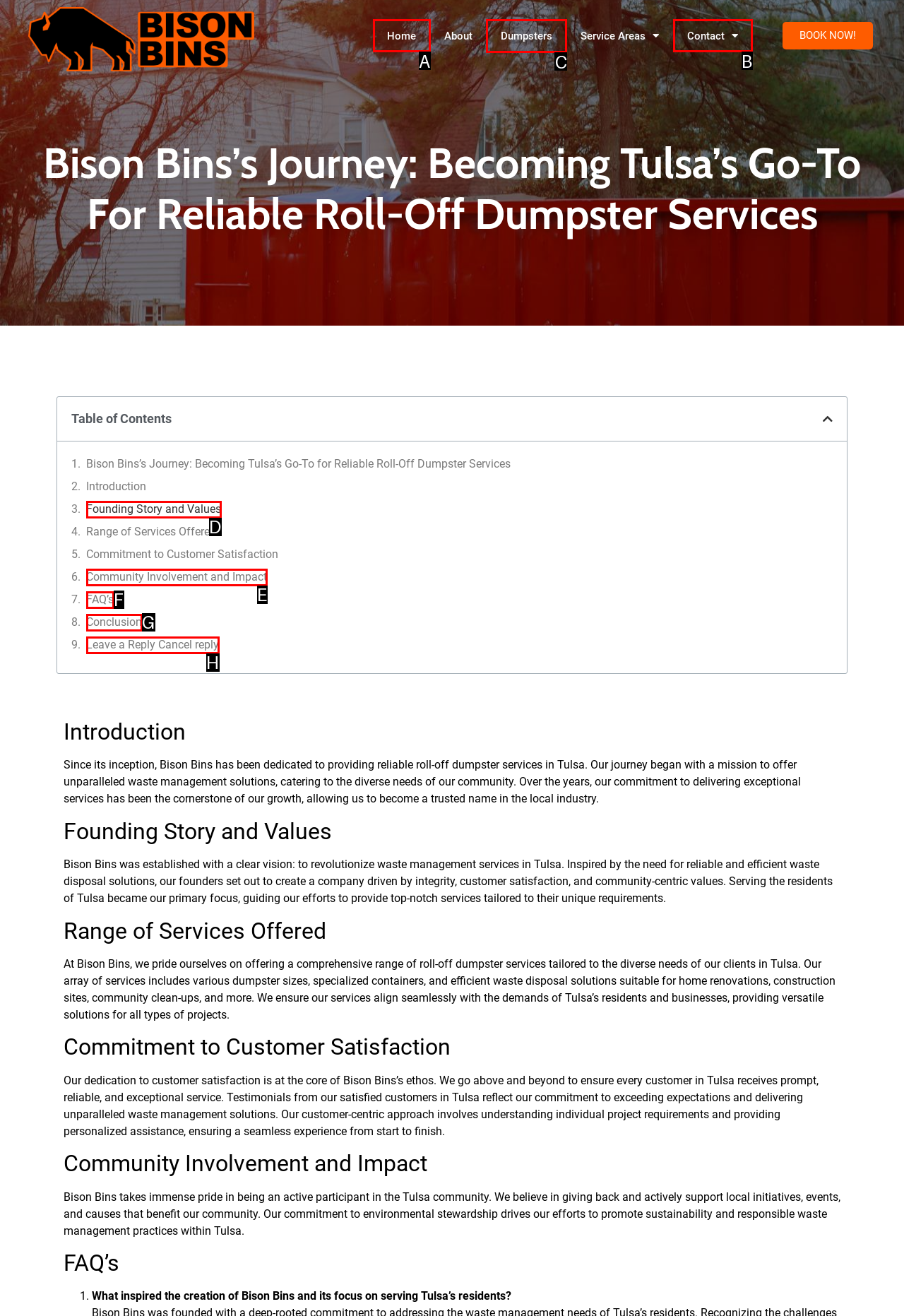For the task: View the 'Dumpsters' page, tell me the letter of the option you should click. Answer with the letter alone.

C